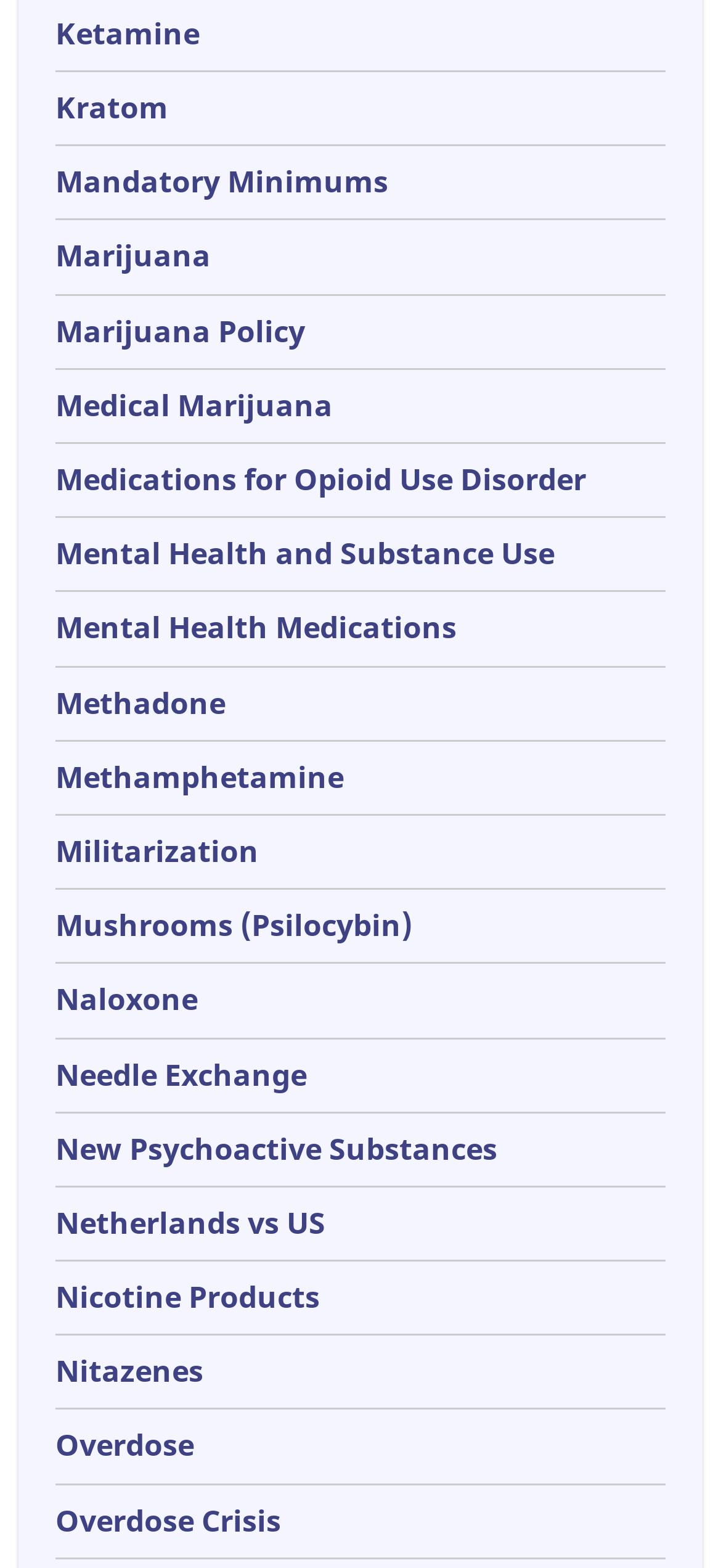Given the element description, predict the bounding box coordinates in the format (top-left x, top-left y, bottom-right x, bottom-right y), using floating point numbers between 0 and 1: New Psychoactive Substances

[0.077, 0.719, 0.69, 0.745]